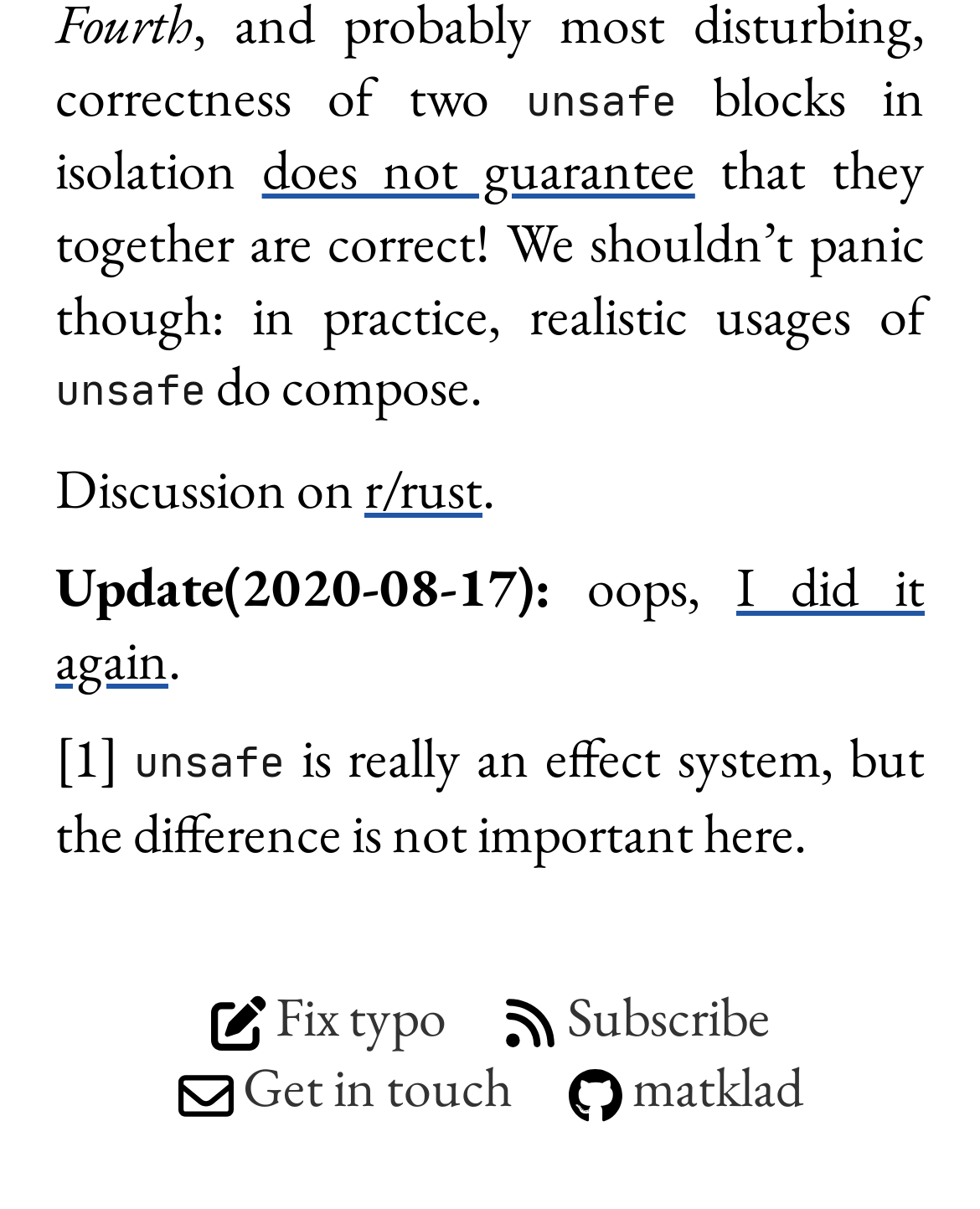Extract the bounding box coordinates of the UI element described by: "Fix typo". The coordinates should include four float numbers ranging from 0 to 1, e.g., [left, top, right, bottom].

[0.214, 0.812, 0.455, 0.872]